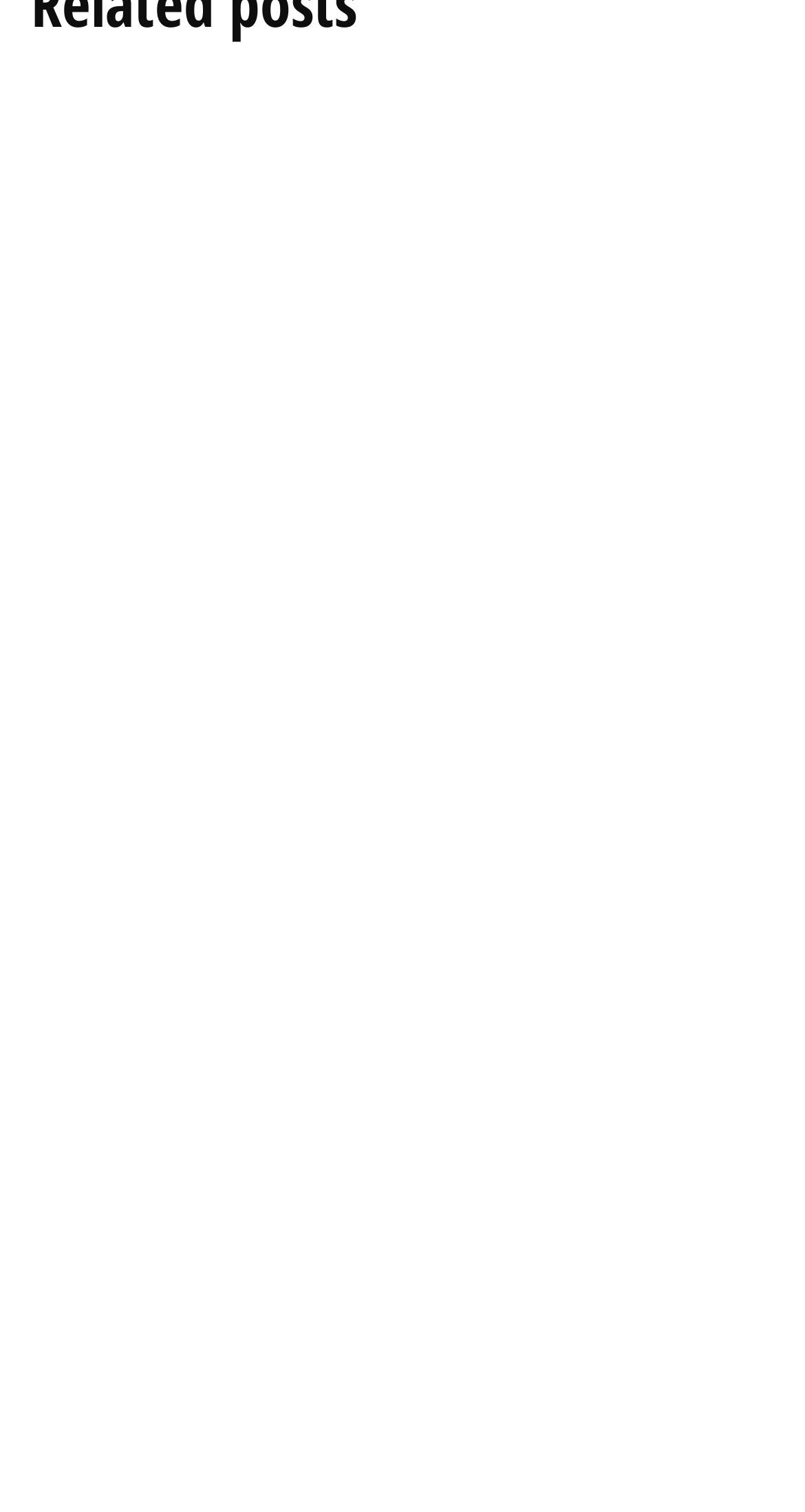Identify the bounding box for the described UI element. Provide the coordinates in (top-left x, top-left y, bottom-right x, bottom-right y) format with values ranging from 0 to 1: Built Project

[0.038, 0.582, 0.336, 0.617]